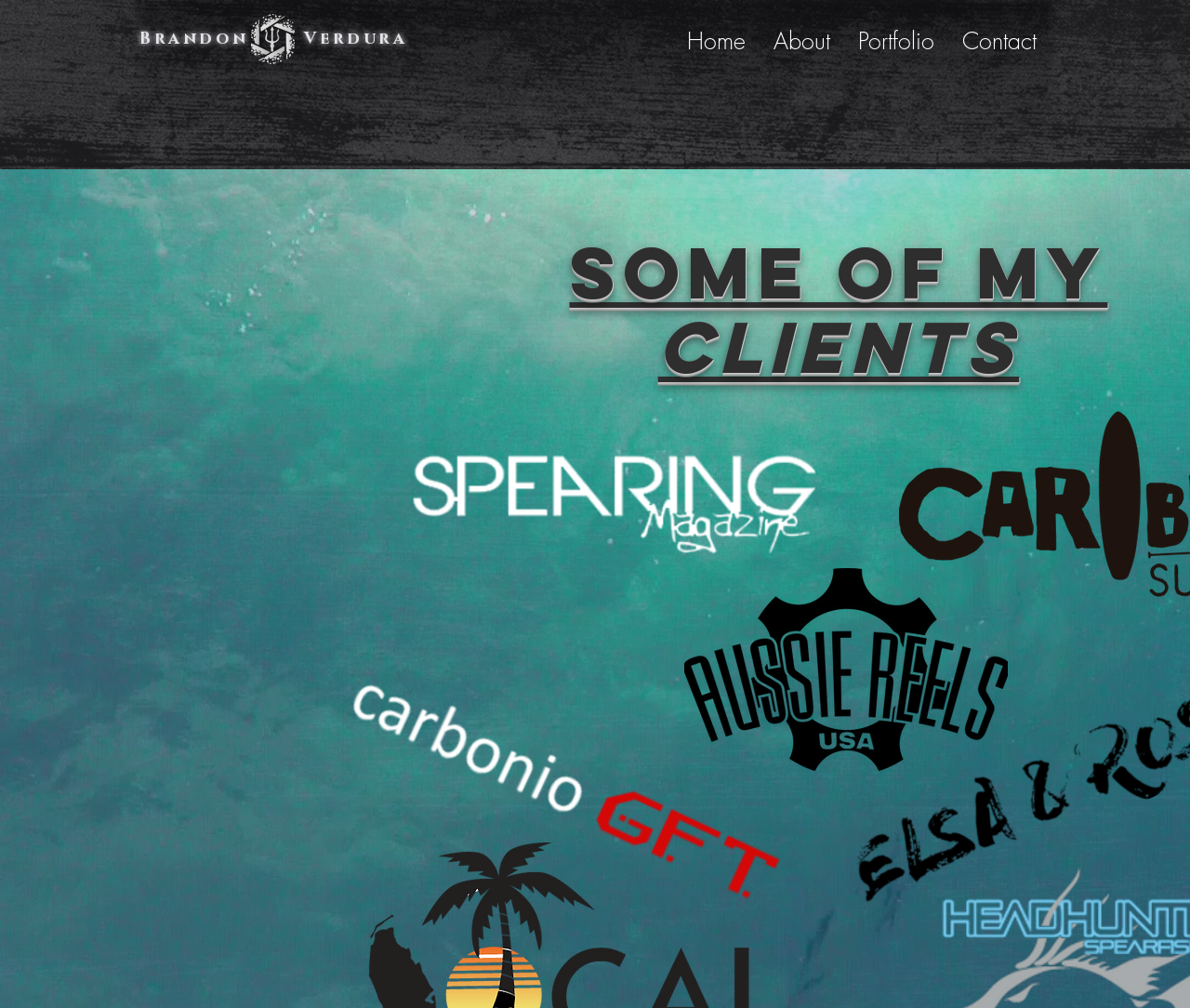How many client logos are displayed? Based on the image, give a response in one word or a short phrase.

3